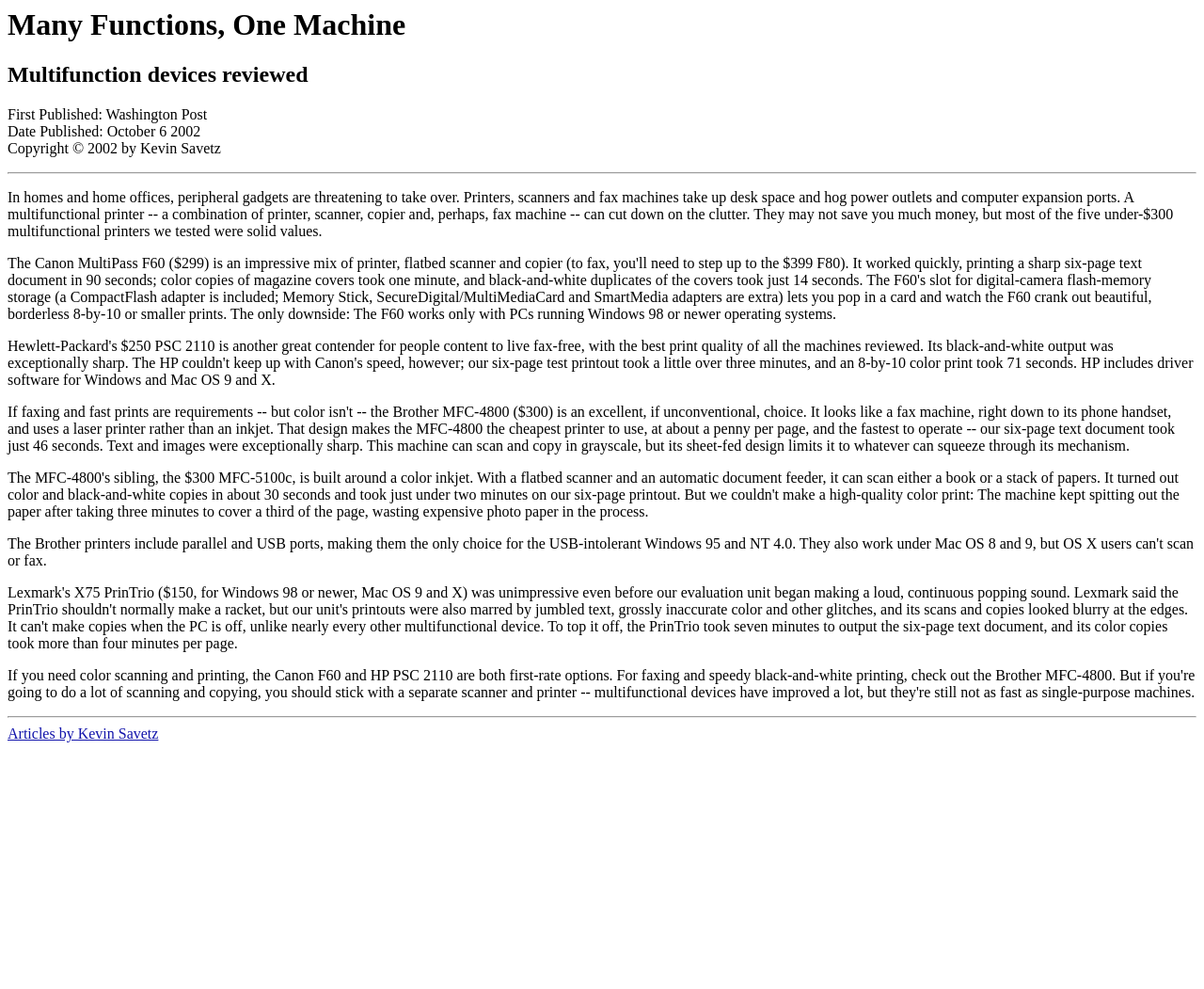Who is the author of the article?
Please elaborate on the answer to the question with detailed information.

I found the author's name by looking at the StaticText element with the text 'Copyright © 2002 by Kevin Savetz' which is located at the top of the webpage, below the heading 'Many Functions, One Machine'.